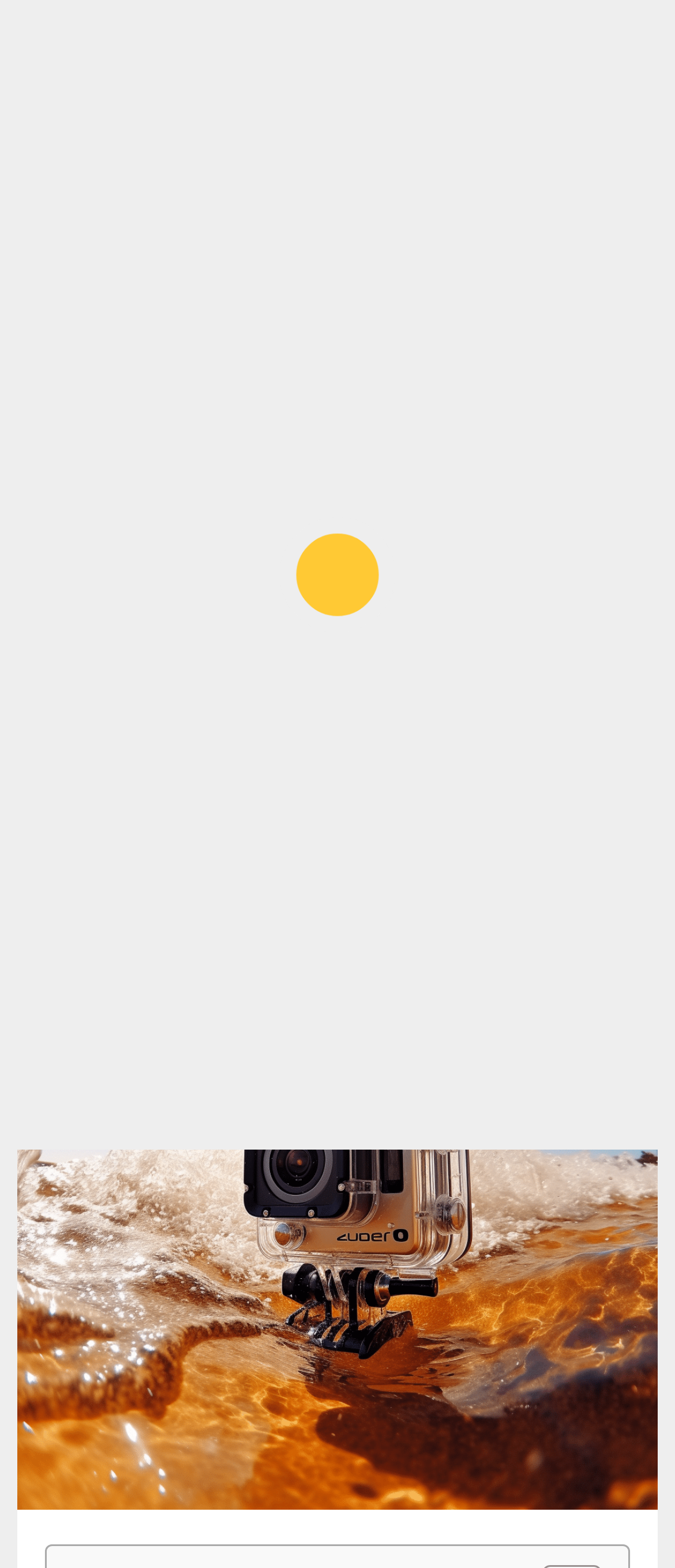Please identify the bounding box coordinates of the clickable element to fulfill the following instruction: "read GoPro videography tips". The coordinates should be four float numbers between 0 and 1, i.e., [left, top, right, bottom].

[0.026, 0.554, 0.974, 0.963]